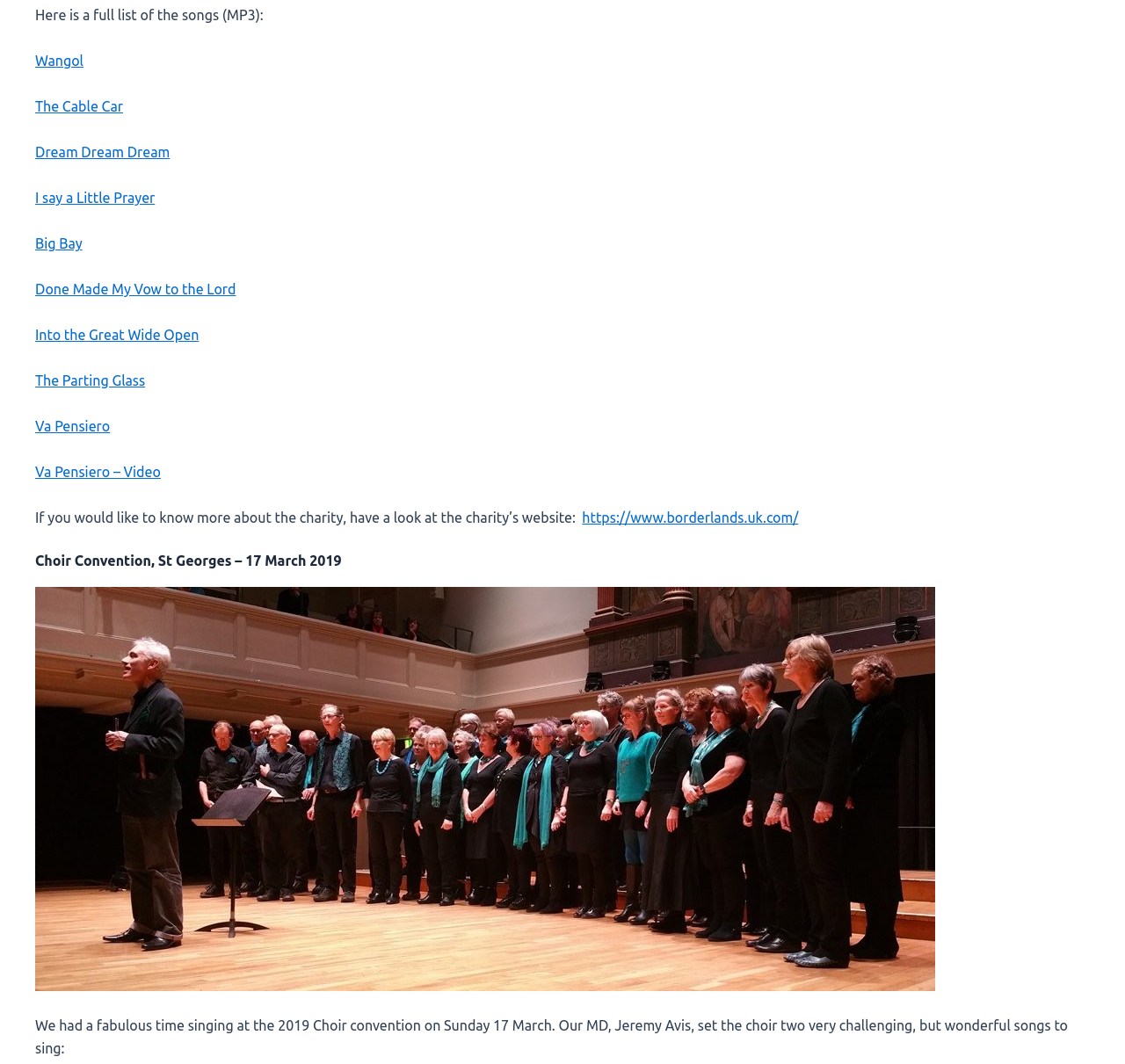Pinpoint the bounding box coordinates of the area that must be clicked to complete this instruction: "Click on the link to Wangol".

[0.031, 0.05, 0.074, 0.065]